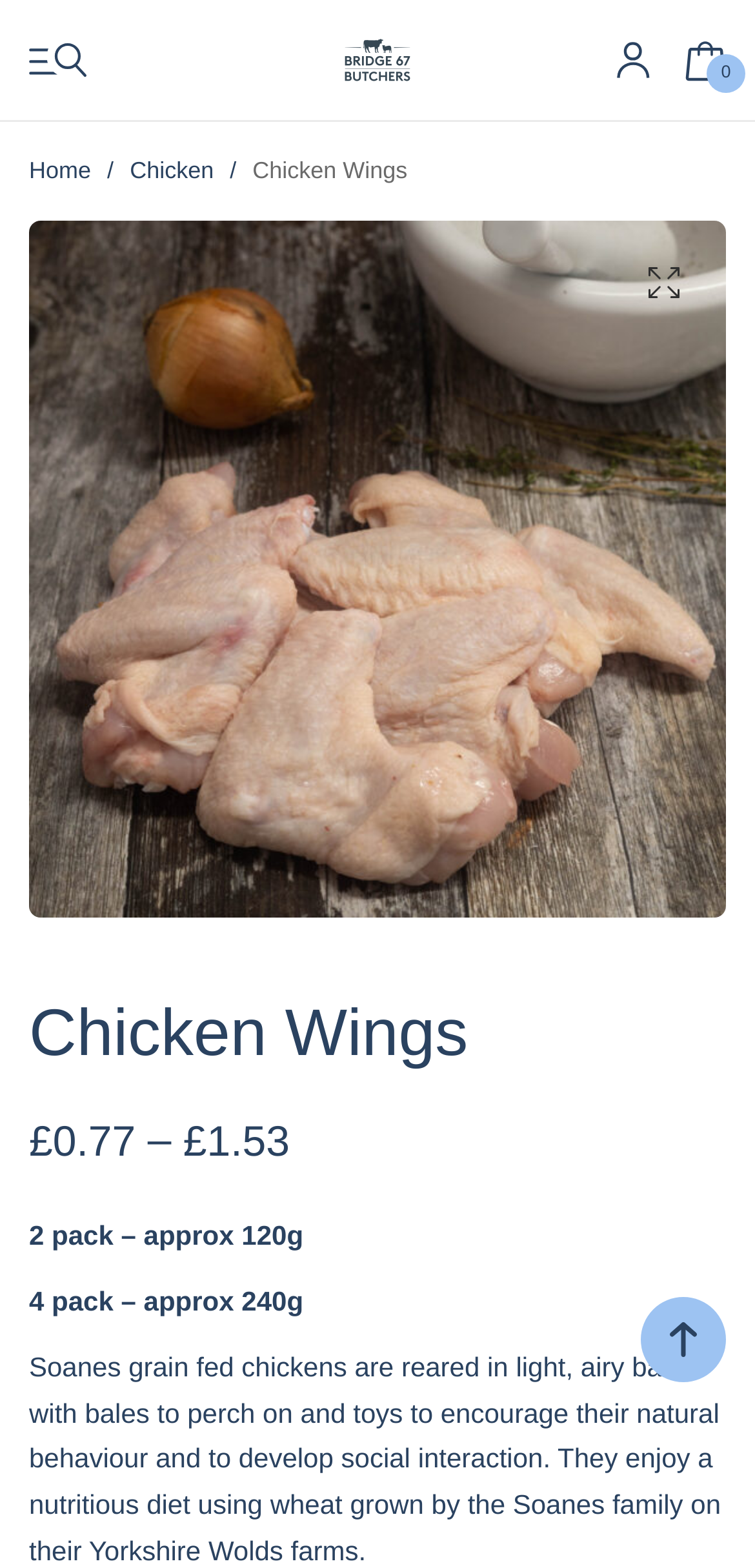Indicate the bounding box coordinates of the element that needs to be clicked to satisfy the following instruction: "Search for products". The coordinates should be four float numbers between 0 and 1, i.e., [left, top, right, bottom].

[0.038, 0.117, 0.962, 0.178]